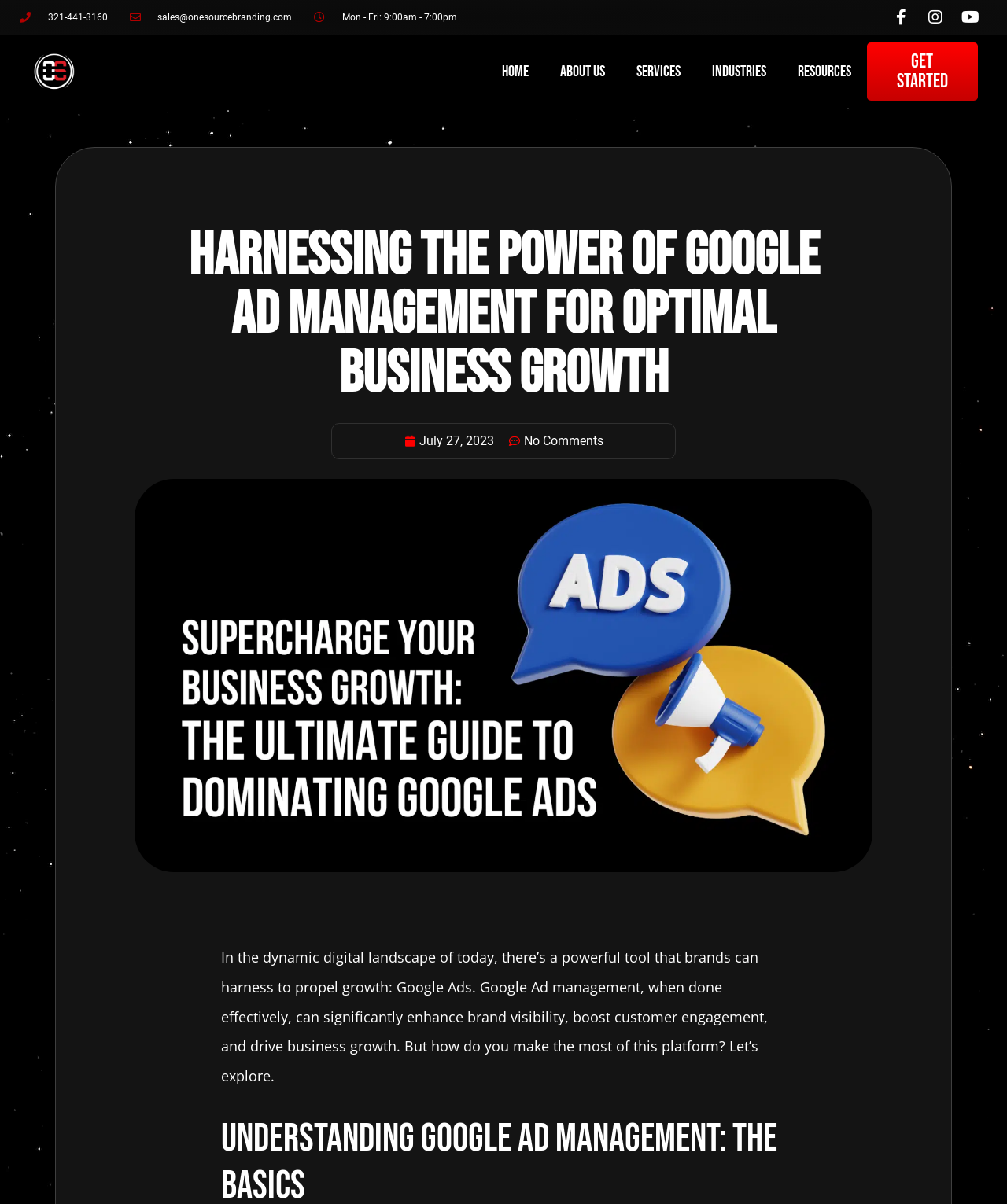Determine the bounding box coordinates of the clickable element to achieve the following action: 'Go to Home page'. Provide the coordinates as four float values between 0 and 1, formatted as [left, top, right, bottom].

[0.483, 0.029, 0.541, 0.089]